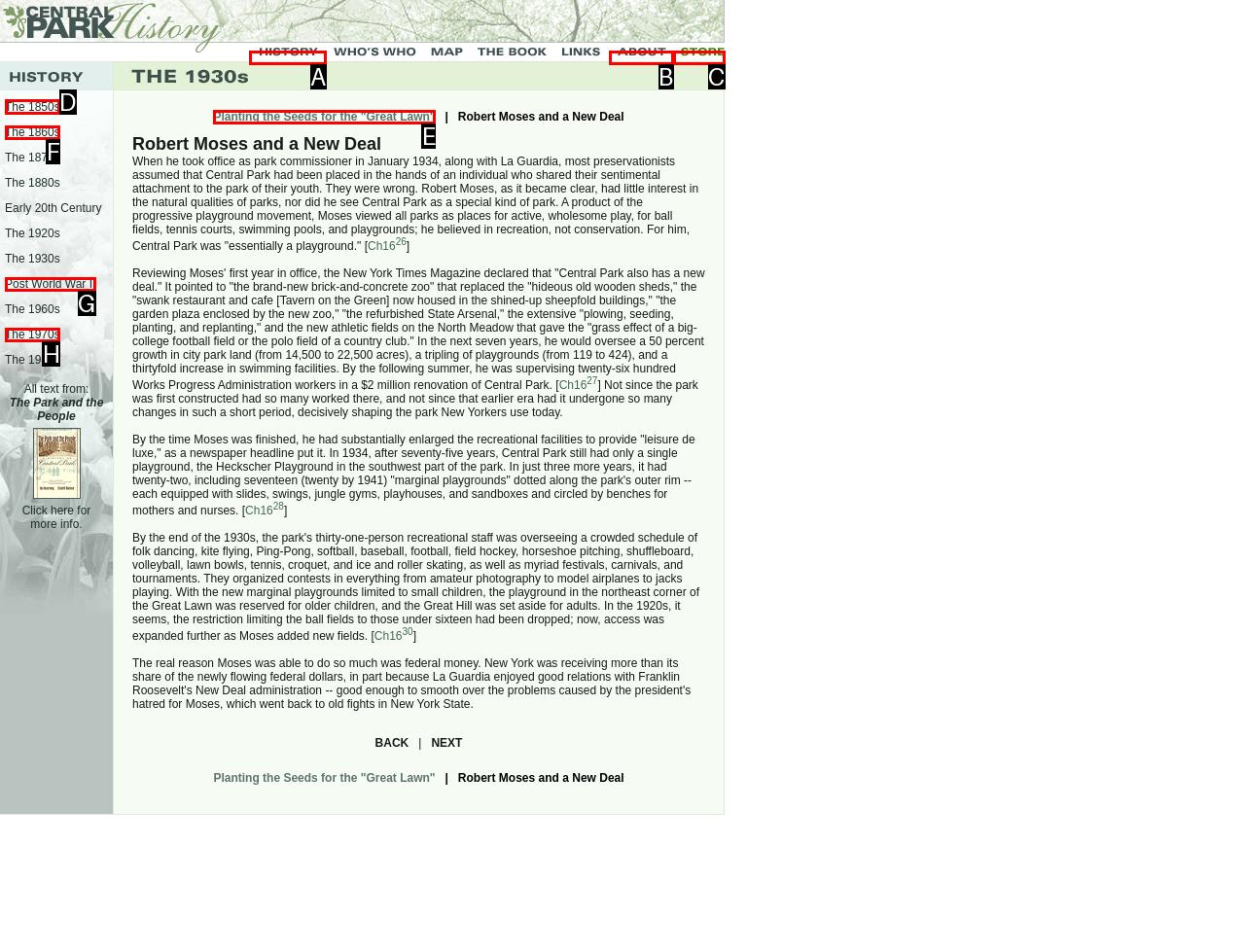What is the letter of the UI element you should click to Read the 'MANDARIN ORANGE CHOPS AND RICE' article? Provide the letter directly.

None